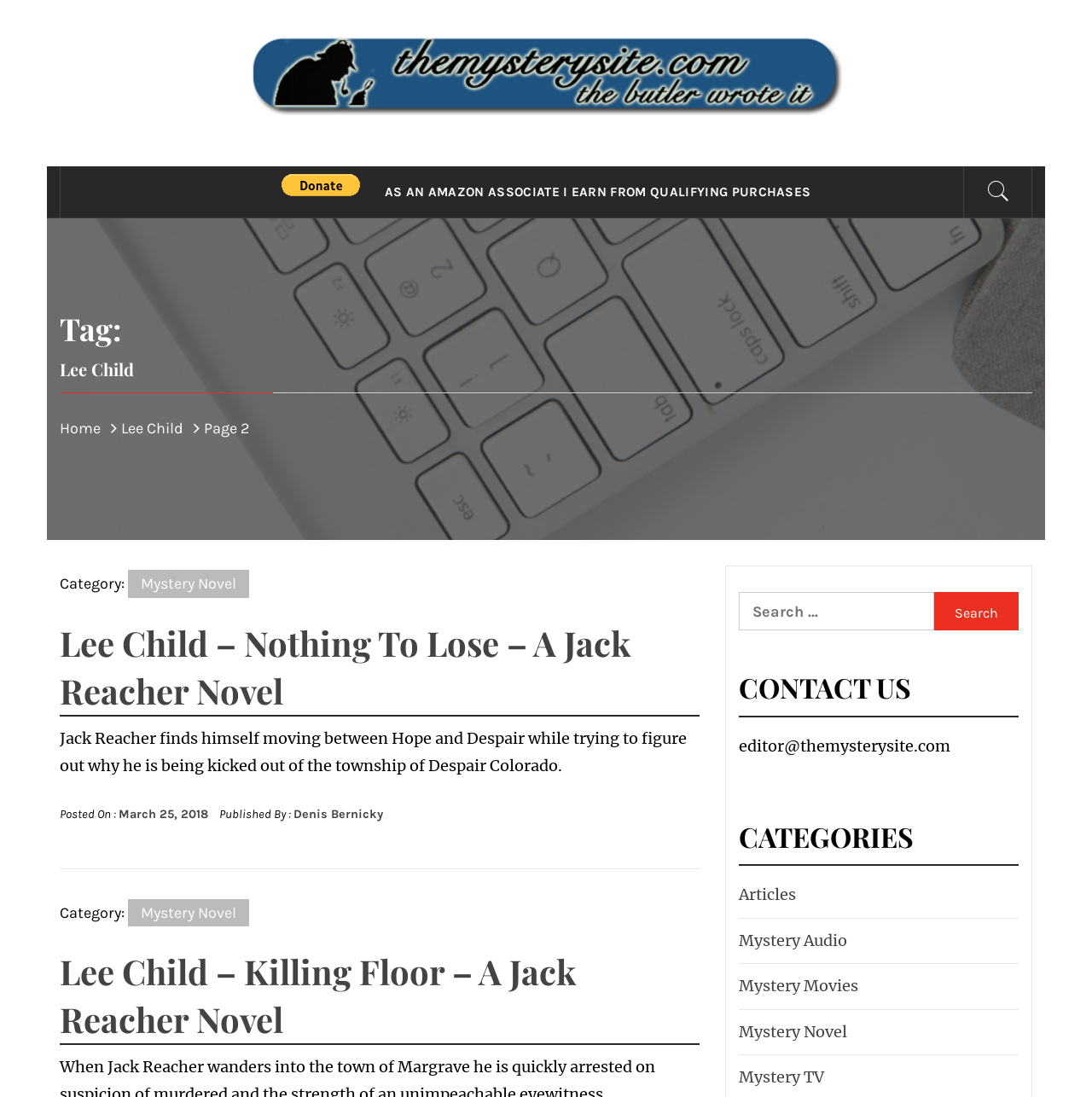Please extract the webpage's main title and generate its text content.

Tag:
Lee Child